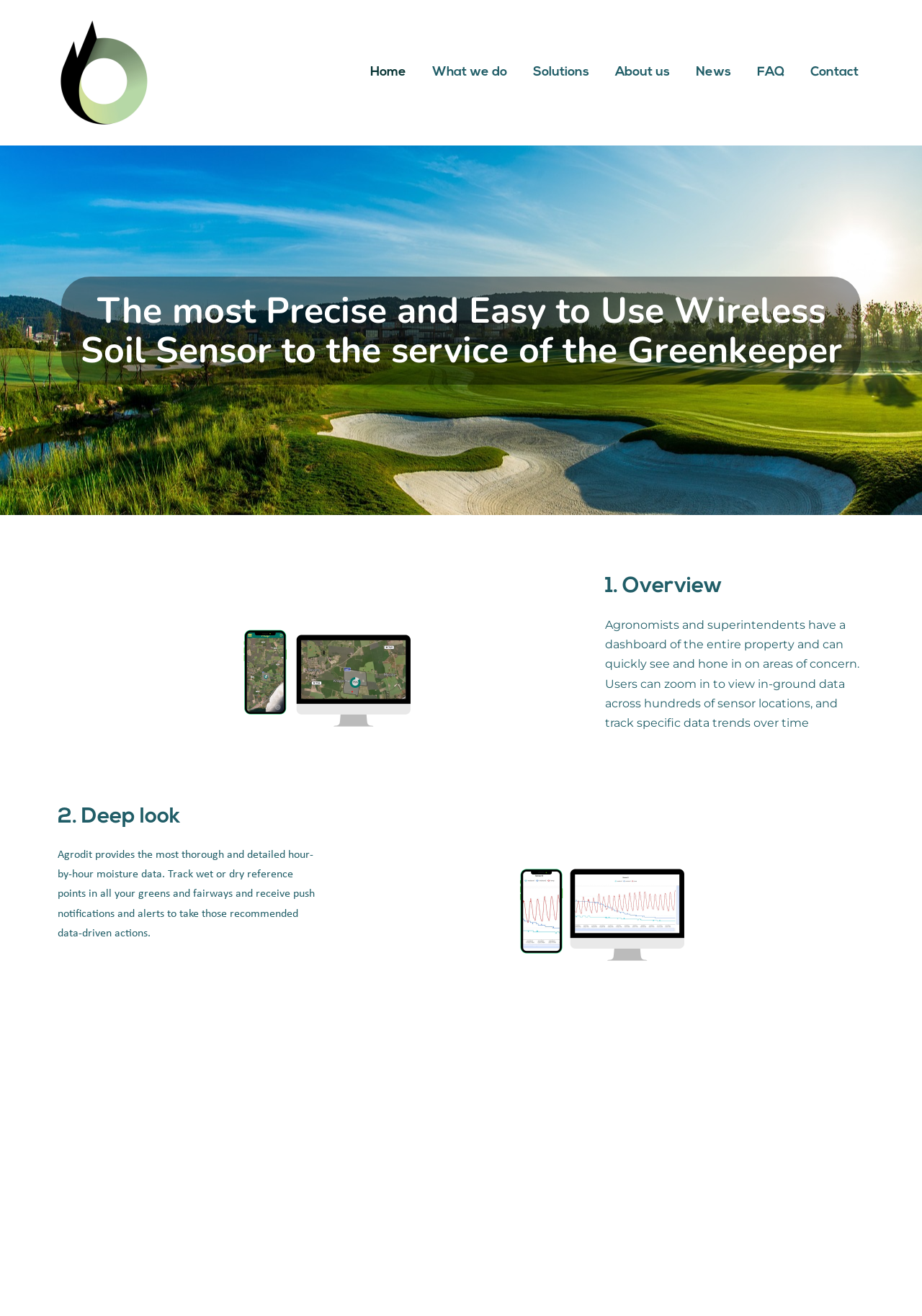What type of data can users track with Agrodit?
Answer the question using a single word or phrase, according to the image.

Moisture data